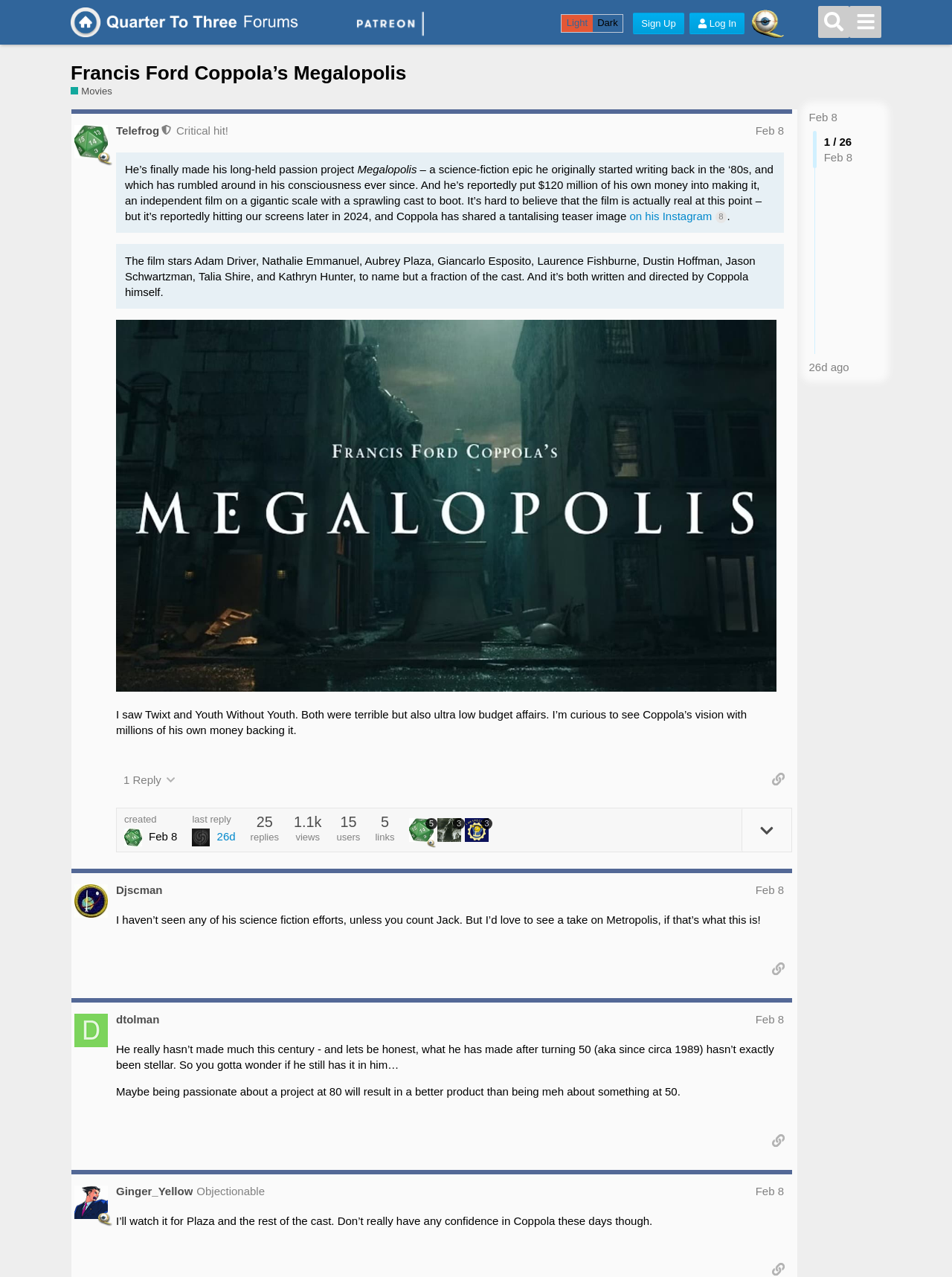Use a single word or phrase to answer the following:
What is the name of the movie Francis Ford Coppola is making?

Megalopolis